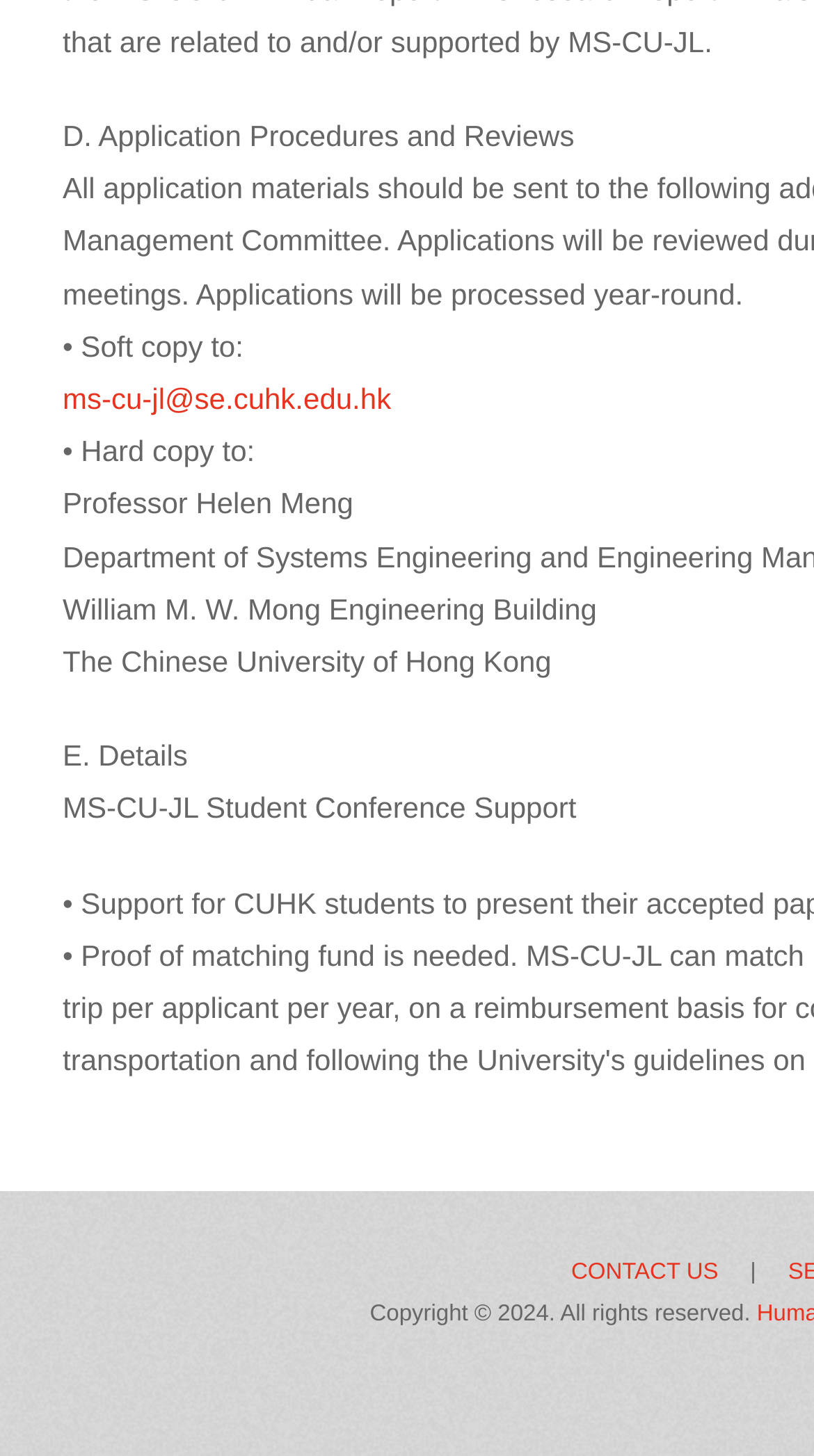Provide the bounding box coordinates of the HTML element described as: "CONTACT US". The bounding box coordinates should be four float numbers between 0 and 1, i.e., [left, top, right, bottom].

[0.702, 0.866, 0.882, 0.883]